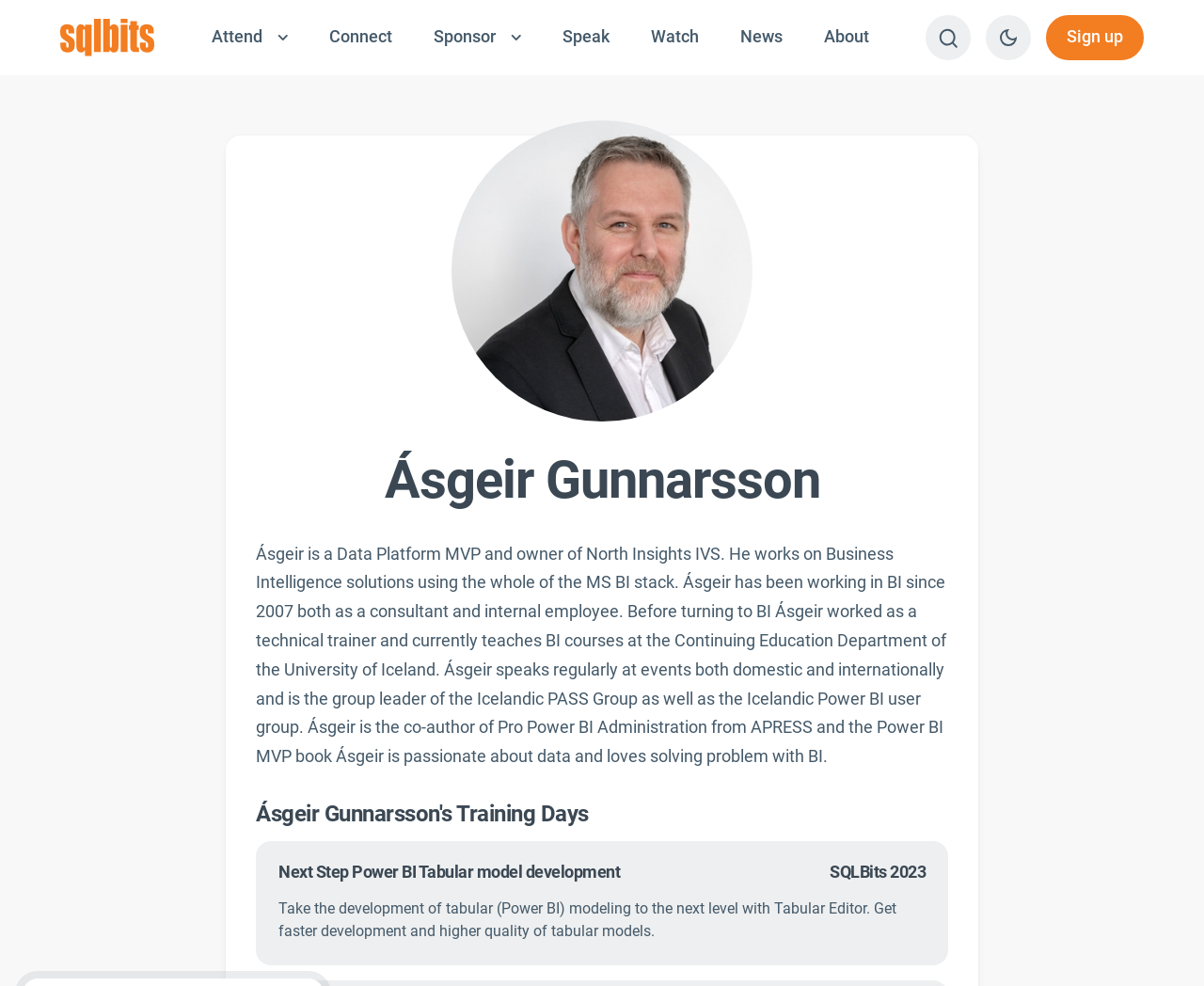Please find the bounding box coordinates in the format (top-left x, top-left y, bottom-right x, bottom-right y) for the given element description. Ensure the coordinates are floating point numbers between 0 and 1. Description: News

[0.597, 0.016, 0.667, 0.06]